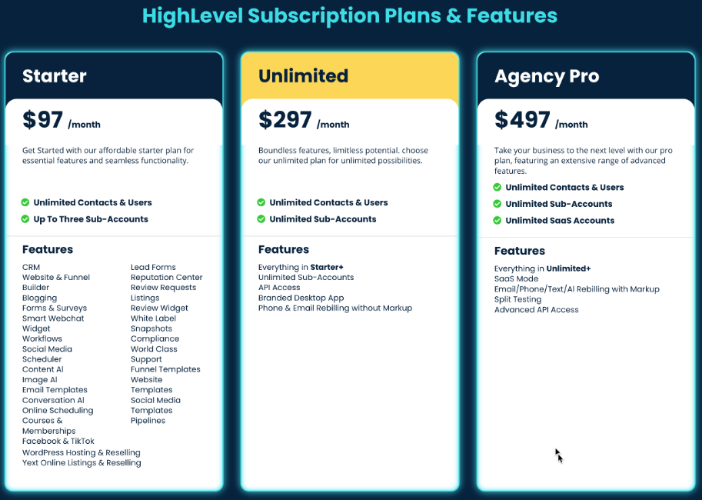Give a detailed account of the visual elements in the image.

The image showcases the subscription plans and features for HighLevel, a comprehensive marketing software application. Displayed prominently, the plans include "Starter," "Unlimited," and "Agency Pro," each outlined with monthly pricing.

1. **Starter Plan**: Priced at $97 per month, this plan offers essential features including unlimited contacts and users, as well as up to three sub-accounts, making it suitable for small businesses beginning their marketing journey.

2. **Unlimited Plan**: At $297 per month, this plan provides boundless features and the potential for unlimited growth. It includes all features offered in the Starter plan, unlimited sub-accounts, along with API access, a branded desktop app, and enhanced communication tools including phone and email rebilling without markup.

3. **Agency Pro Plan**: The most advanced option at $497 per month, it encompasses everything in the Unlimited plan plus additional services tailored for agencies, such as unlimited SaaS modules, advanced API access, and enhanced marketing capabilities including split testing and detailed email and phone rebranding.

The clean and colorful layout makes it easy for potential customers to compare the various plans and decide which best fits their needs.